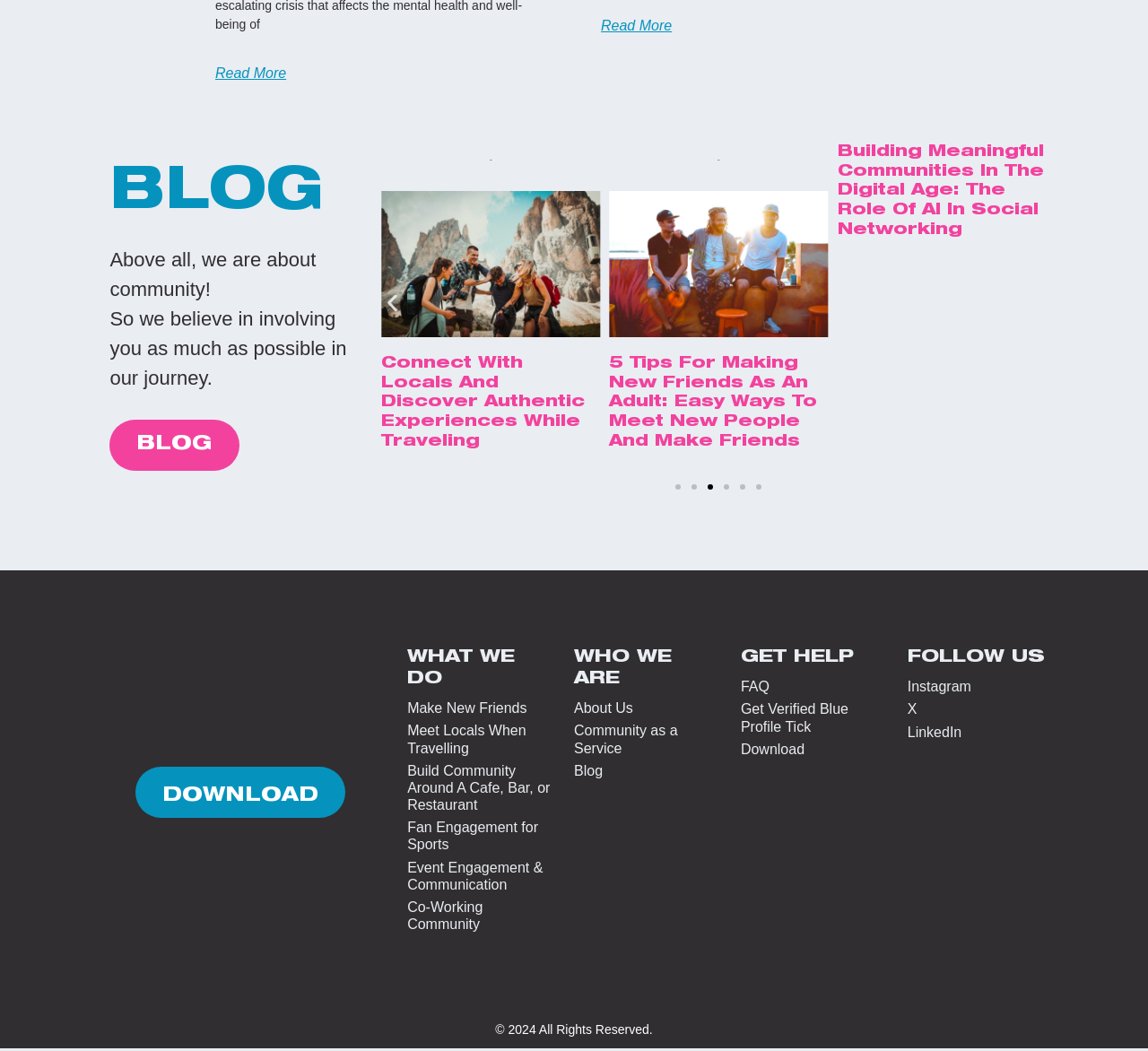Please identify the bounding box coordinates of the clickable area that will fulfill the following instruction: "View Company Profile". The coordinates should be in the format of four float numbers between 0 and 1, i.e., [left, top, right, bottom].

None